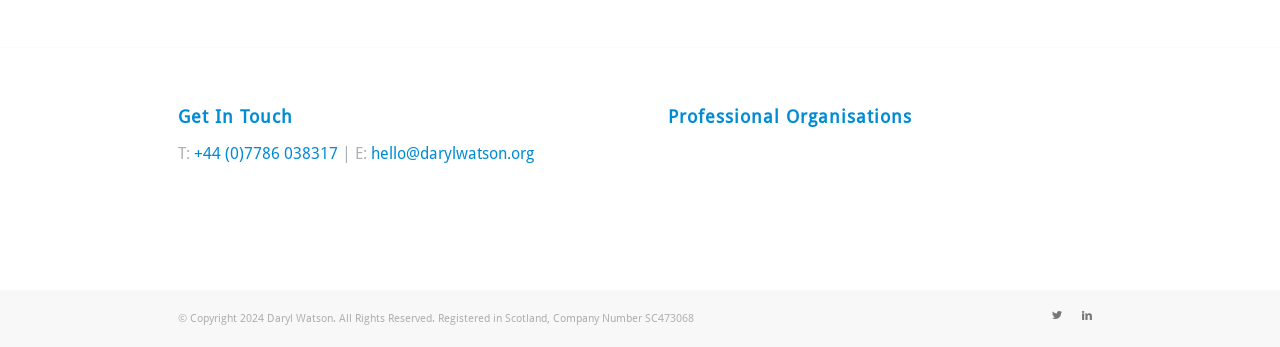Please determine the bounding box coordinates of the clickable area required to carry out the following instruction: "Send an email to hello@darylwatson.org". The coordinates must be four float numbers between 0 and 1, represented as [left, top, right, bottom].

[0.29, 0.414, 0.417, 0.469]